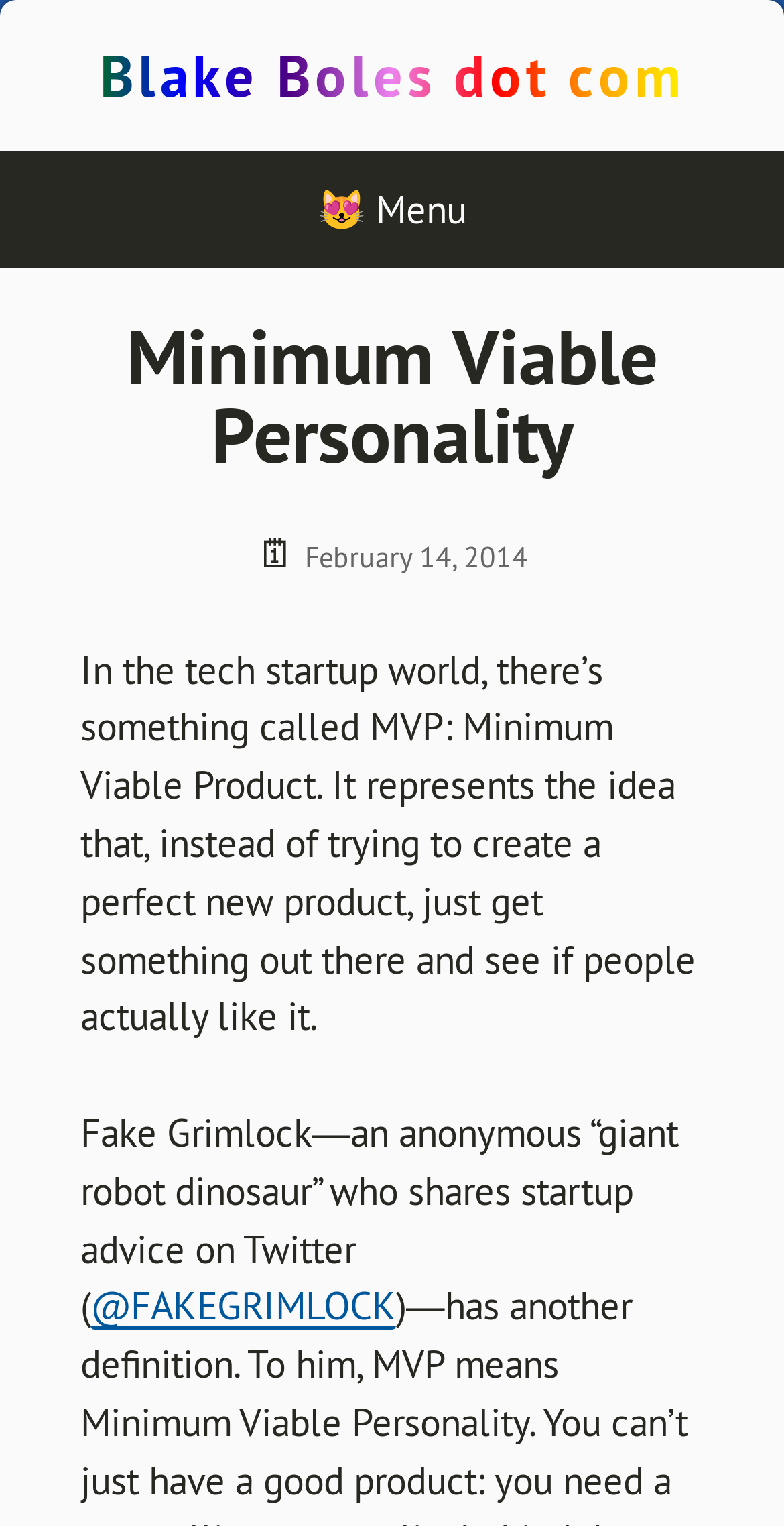What is the date of the article?
Provide a detailed and well-explained answer to the question.

The date of the article can be found in the time element, which is 'February 14, 2014'. This element is located below the heading 'Minimum Viable Personality'.